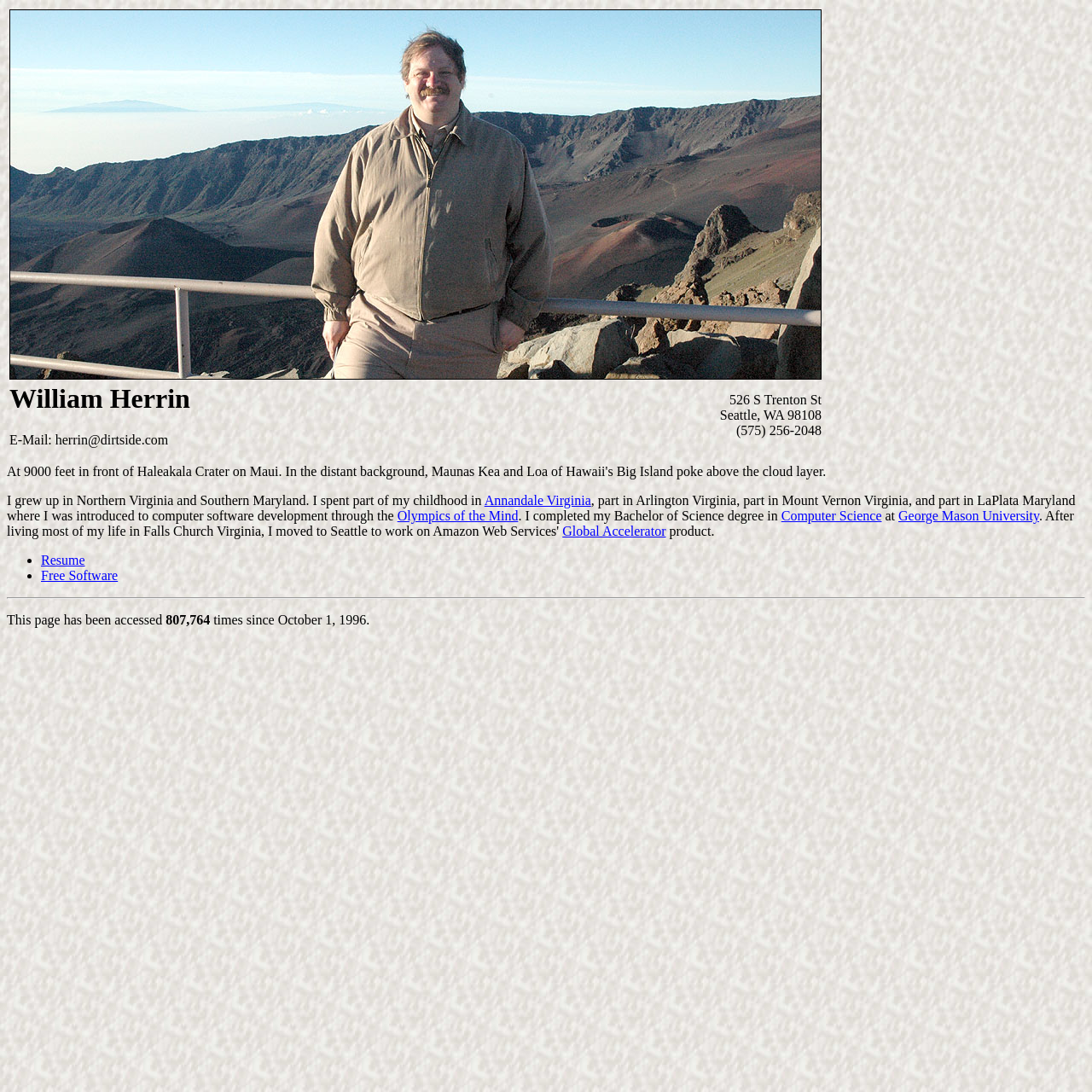What is William Herrin's email address?
We need a detailed and meticulous answer to the question.

The email address can be found in the table cell that contains the text 'William Herrin E-Mail: herrin@dirtside.com'.